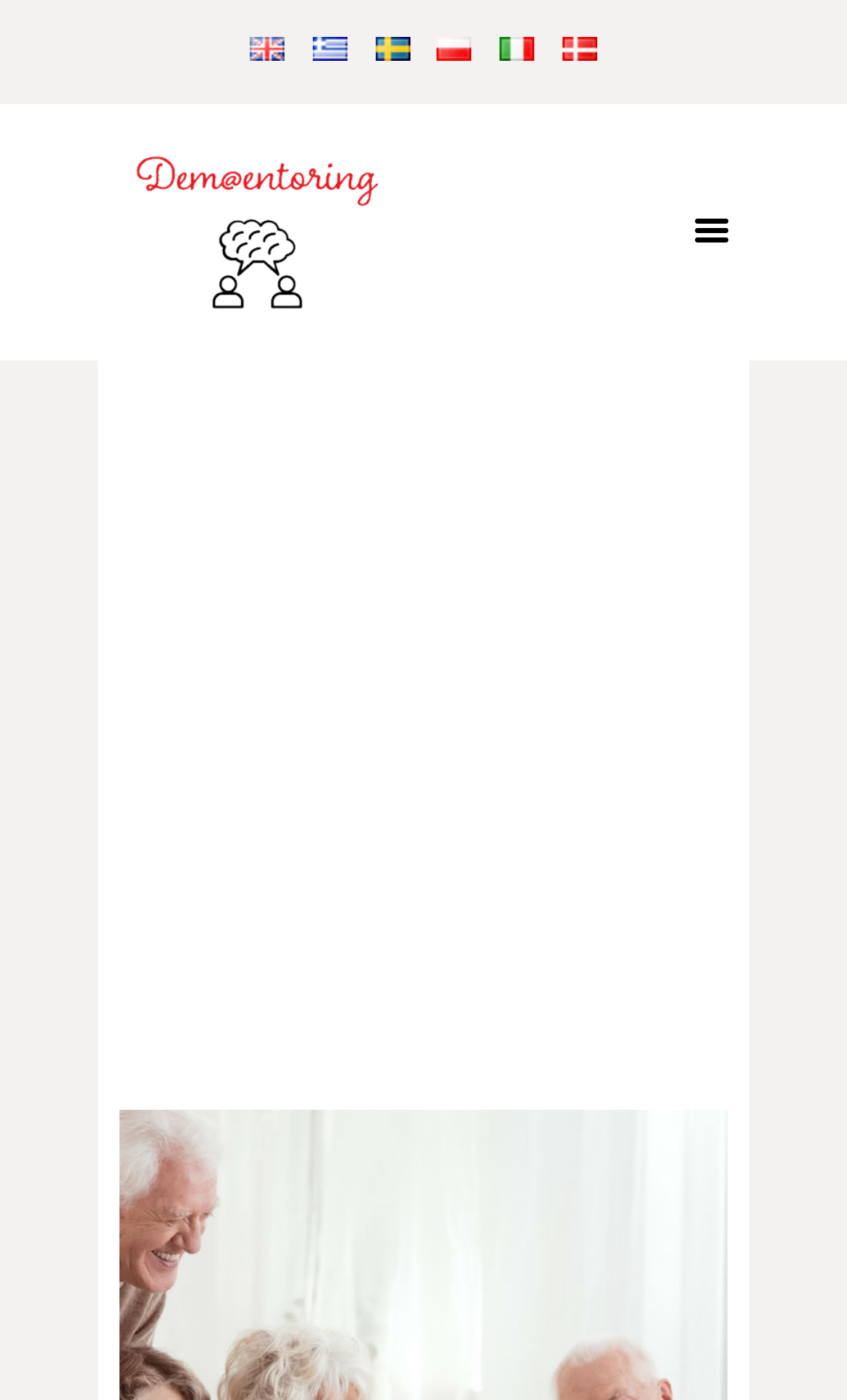Is the search bar required?
Respond with a short answer, either a single word or a phrase, based on the image.

No